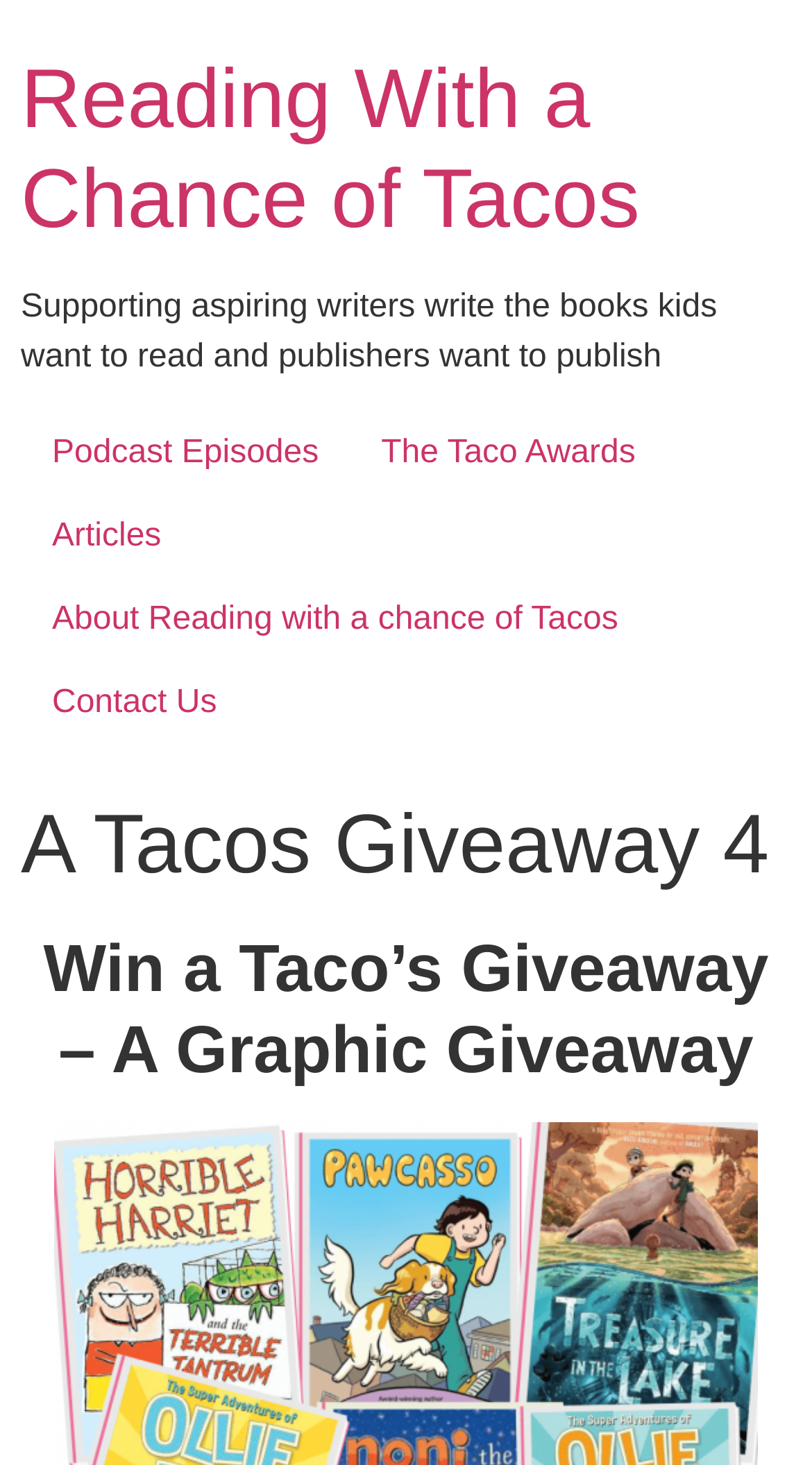Given the element description "Marriage Agency" in the screenshot, predict the bounding box coordinates of that UI element.

None